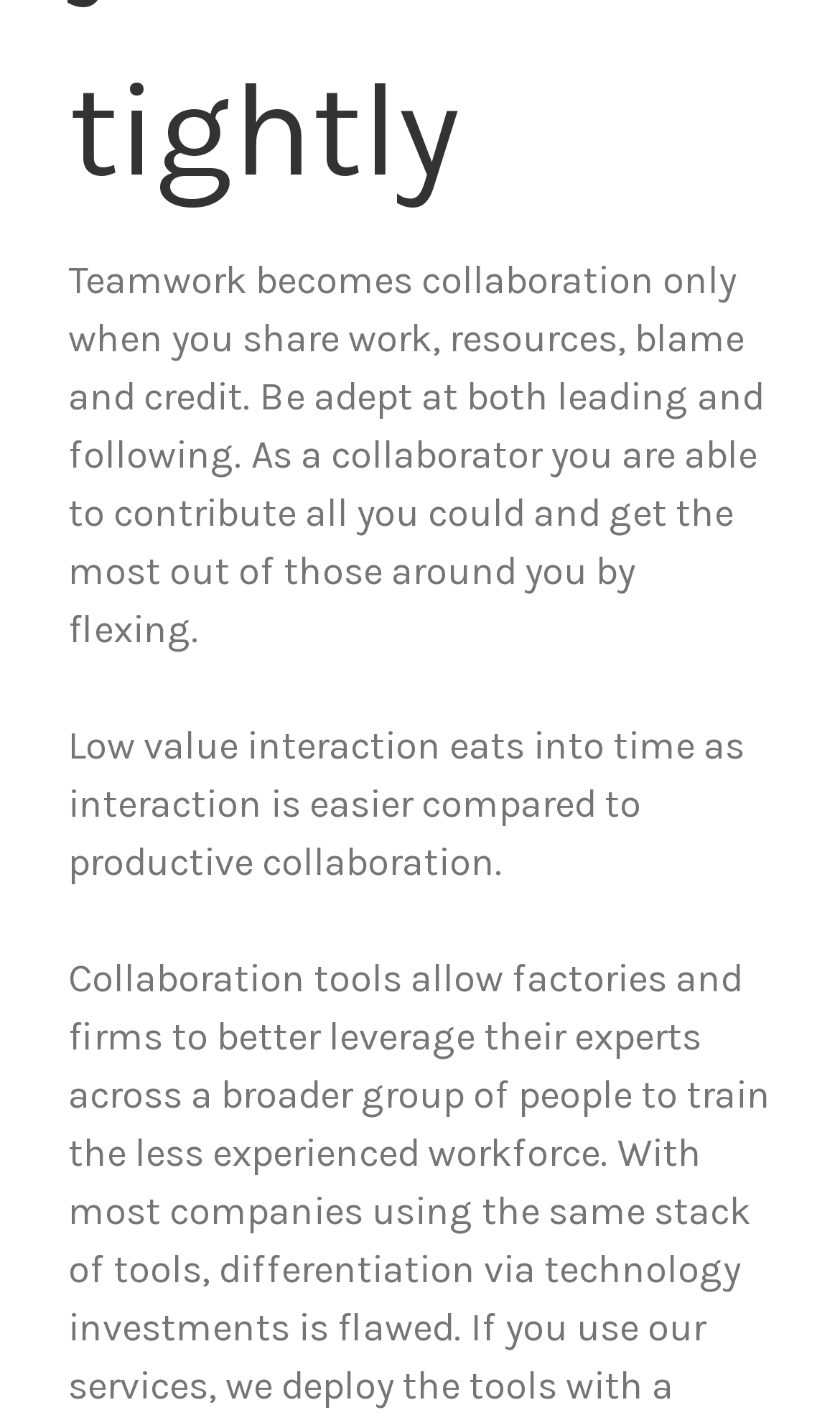Using the element description provided, determine the bounding box coordinates in the format (top-left x, top-left y, bottom-right x, bottom-right y). Ensure that all values are floating point numbers between 0 and 1. Element description: Locations

[0.417, 0.322, 0.583, 0.348]